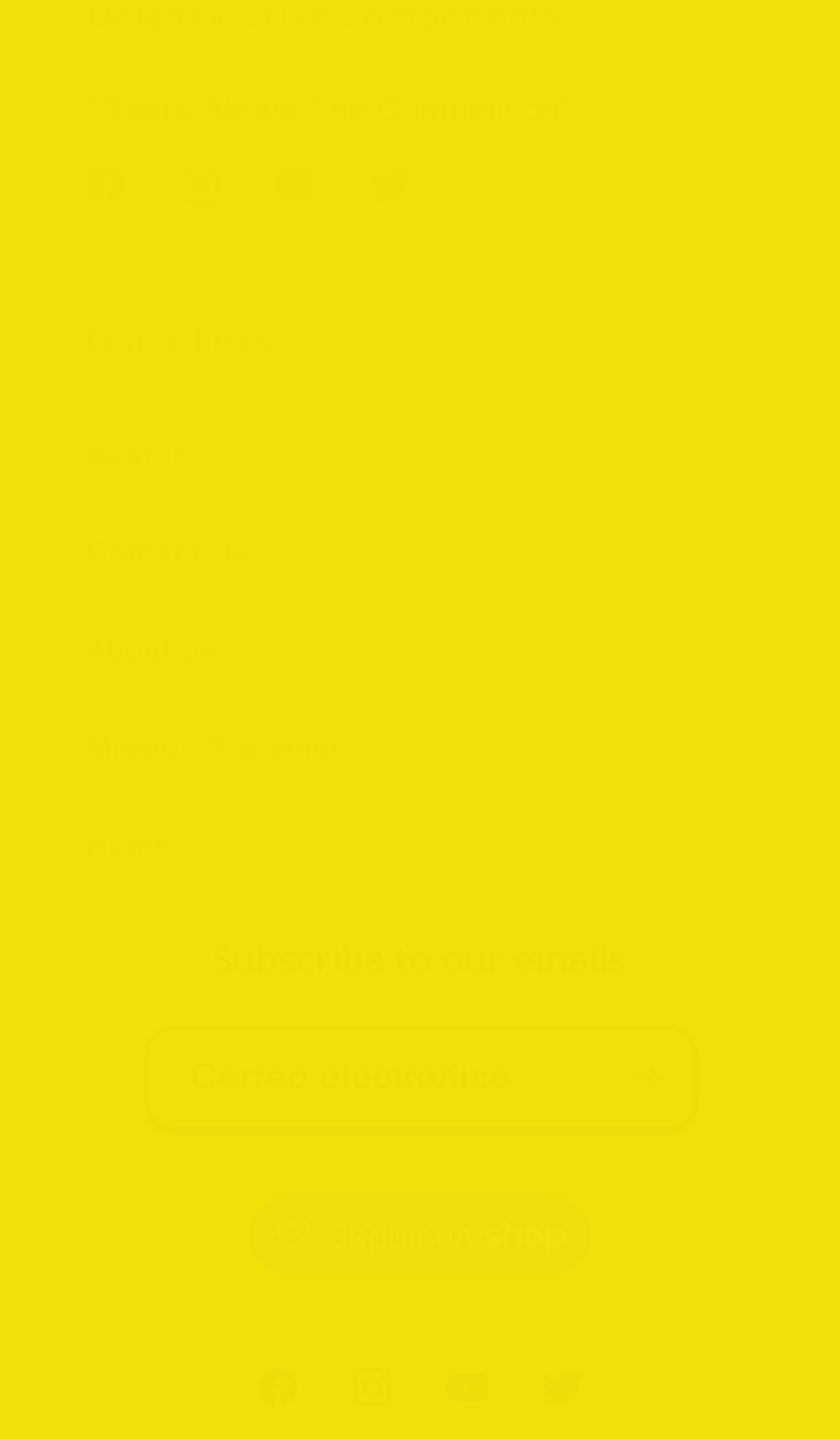How many social media links are at the top?
Based on the image, please offer an in-depth response to the question.

I counted the social media links at the top of the webpage, which are Facebook, Instagram, YouTube, and Twitter, and found that there are 4 links.